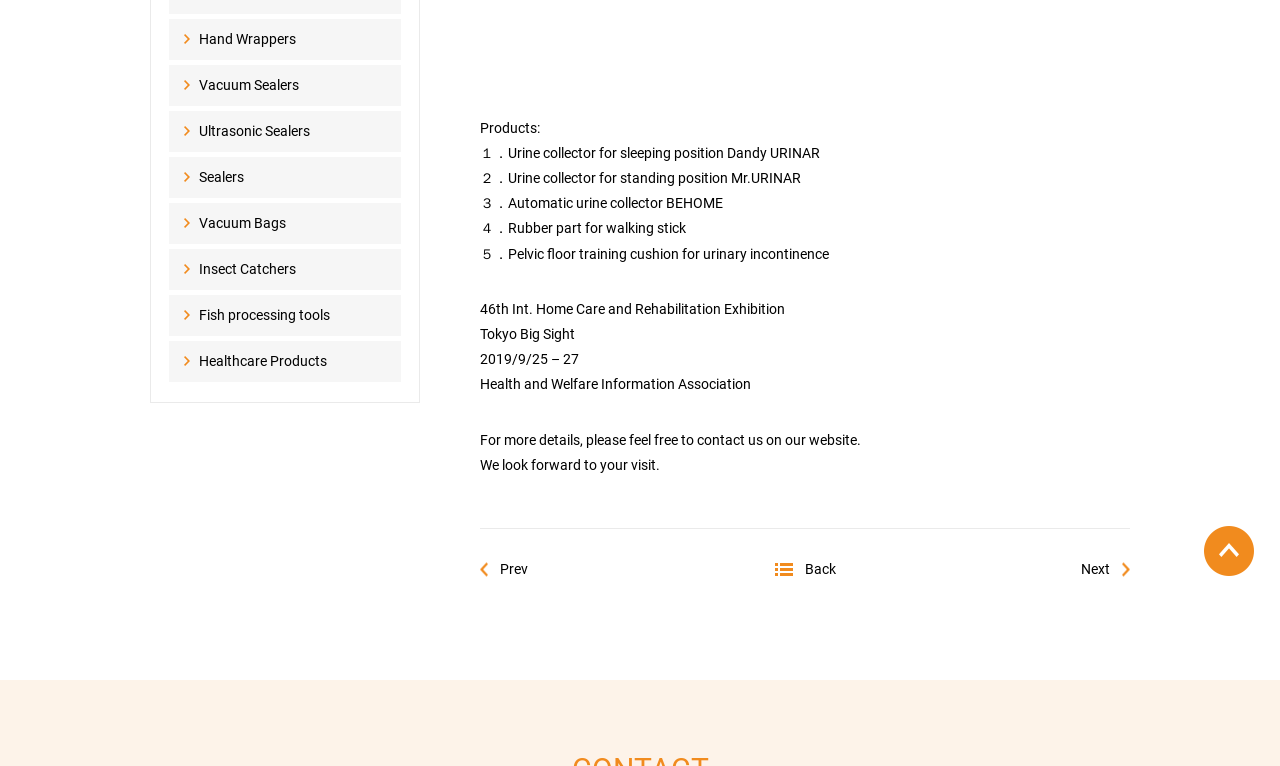From the element description Are paralegals respected?, predict the bounding box coordinates of the UI element. The coordinates must be specified in the format (top-left x, top-left y, bottom-right x, bottom-right y) and should be within the 0 to 1 range.

None